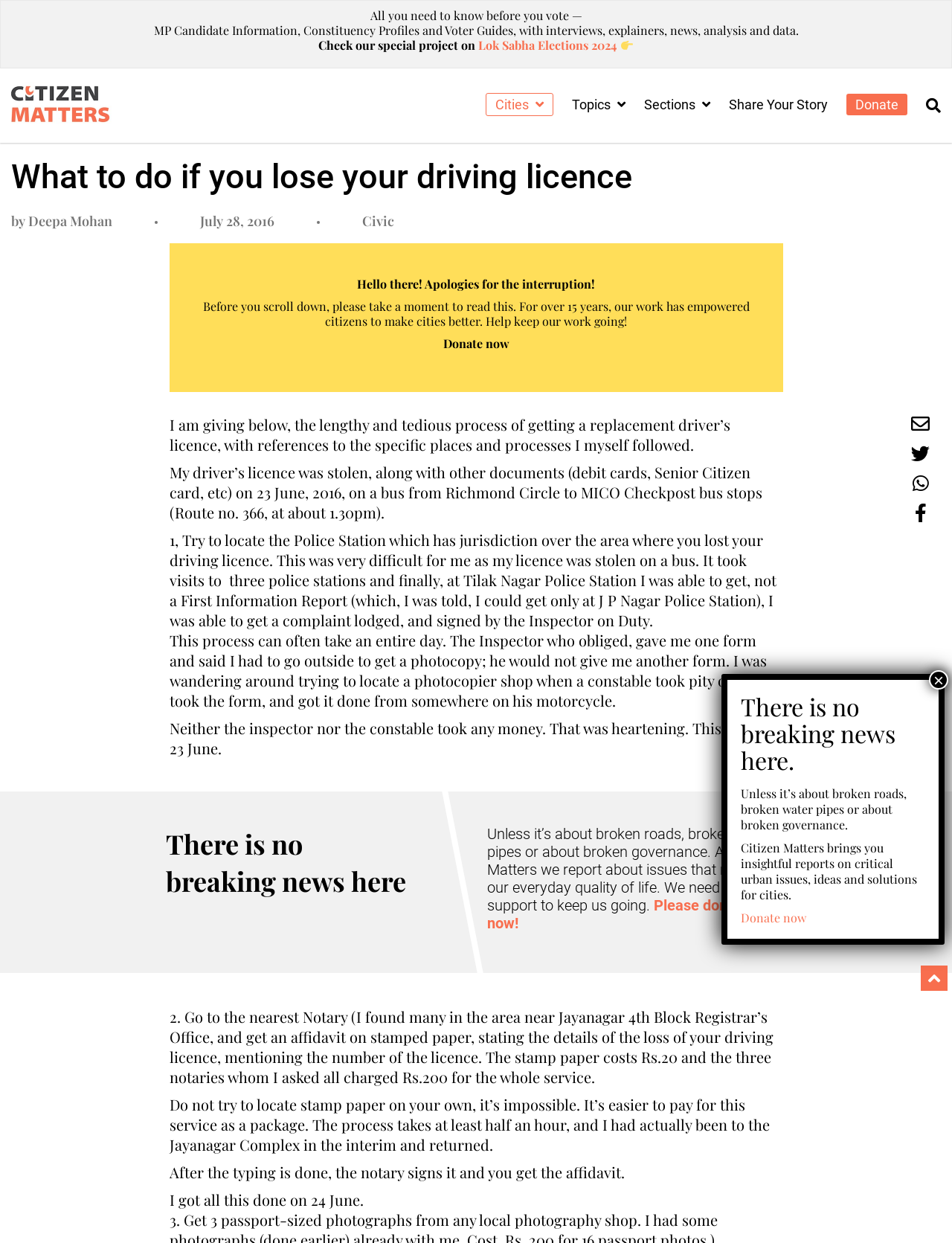How much did the author pay for the affidavit service?
Refer to the image and provide a concise answer in one word or phrase.

Rs.220